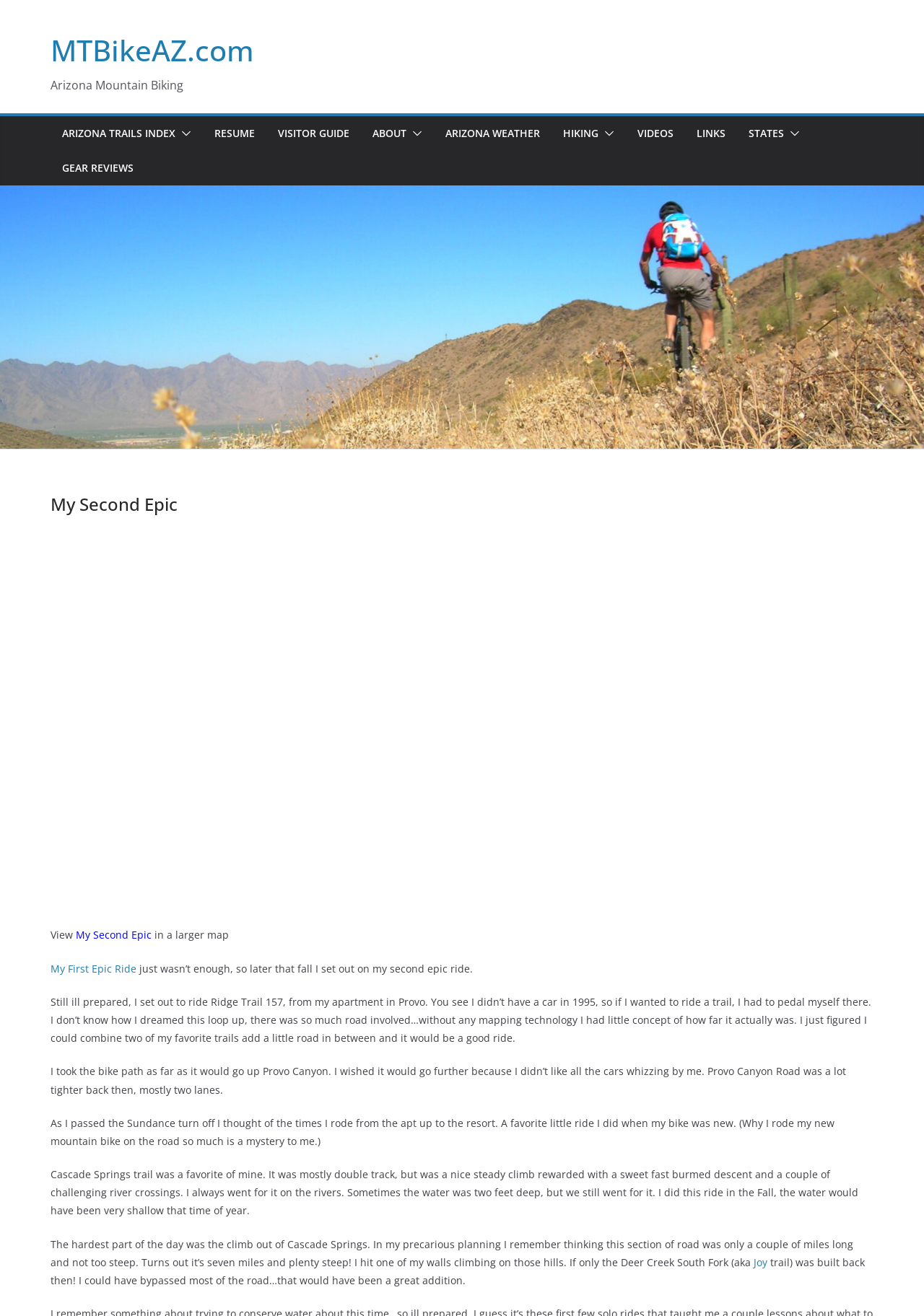What is the name of the website? Examine the screenshot and reply using just one word or a brief phrase.

MTBikeAZ.com